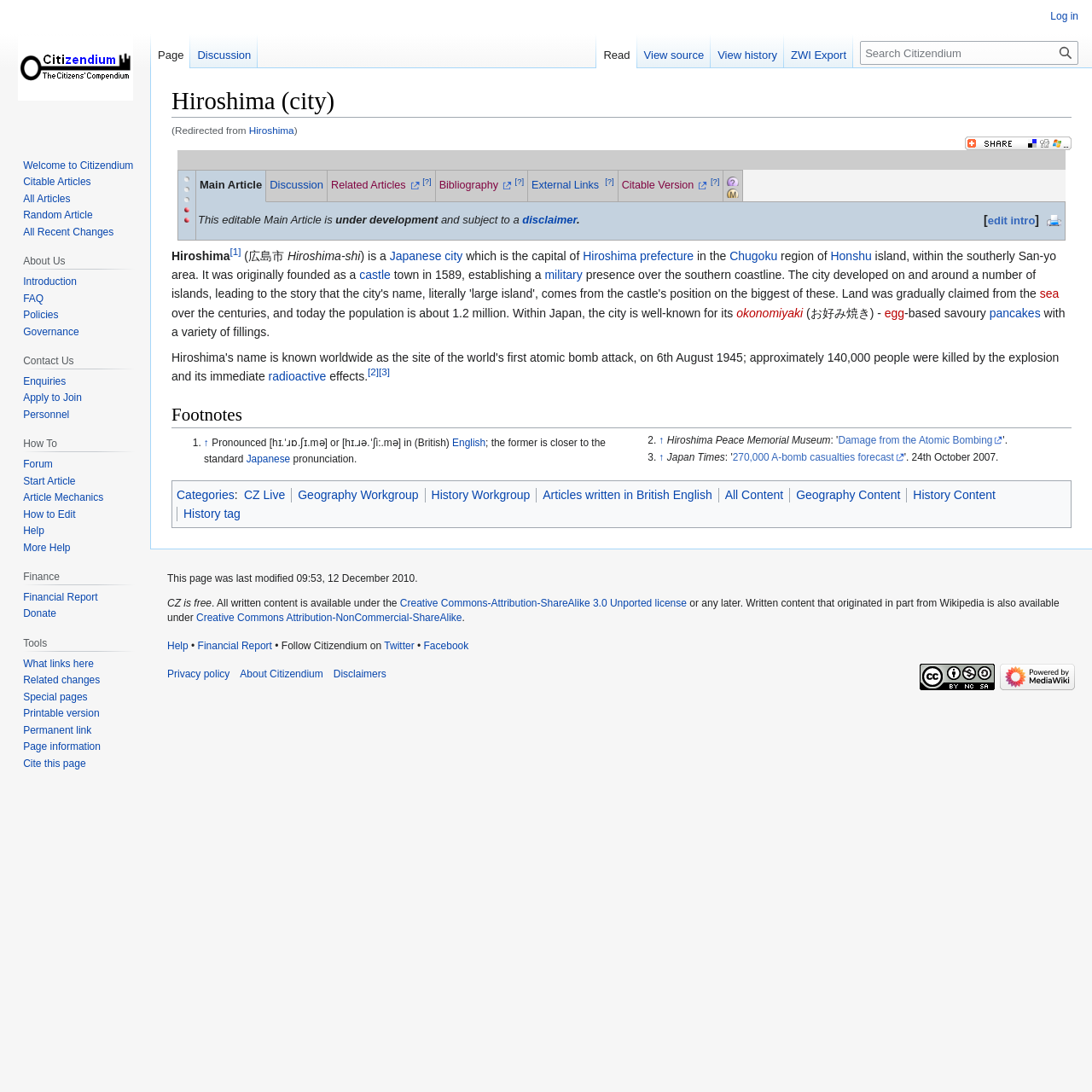What is Hiroshima city known for in Japan?
Give a thorough and detailed response to the question.

The webpage mentions 'the city is well-known for its okonomiyaki' in the text, which indicates that Hiroshima city is famous for okonomiyaki in Japan.